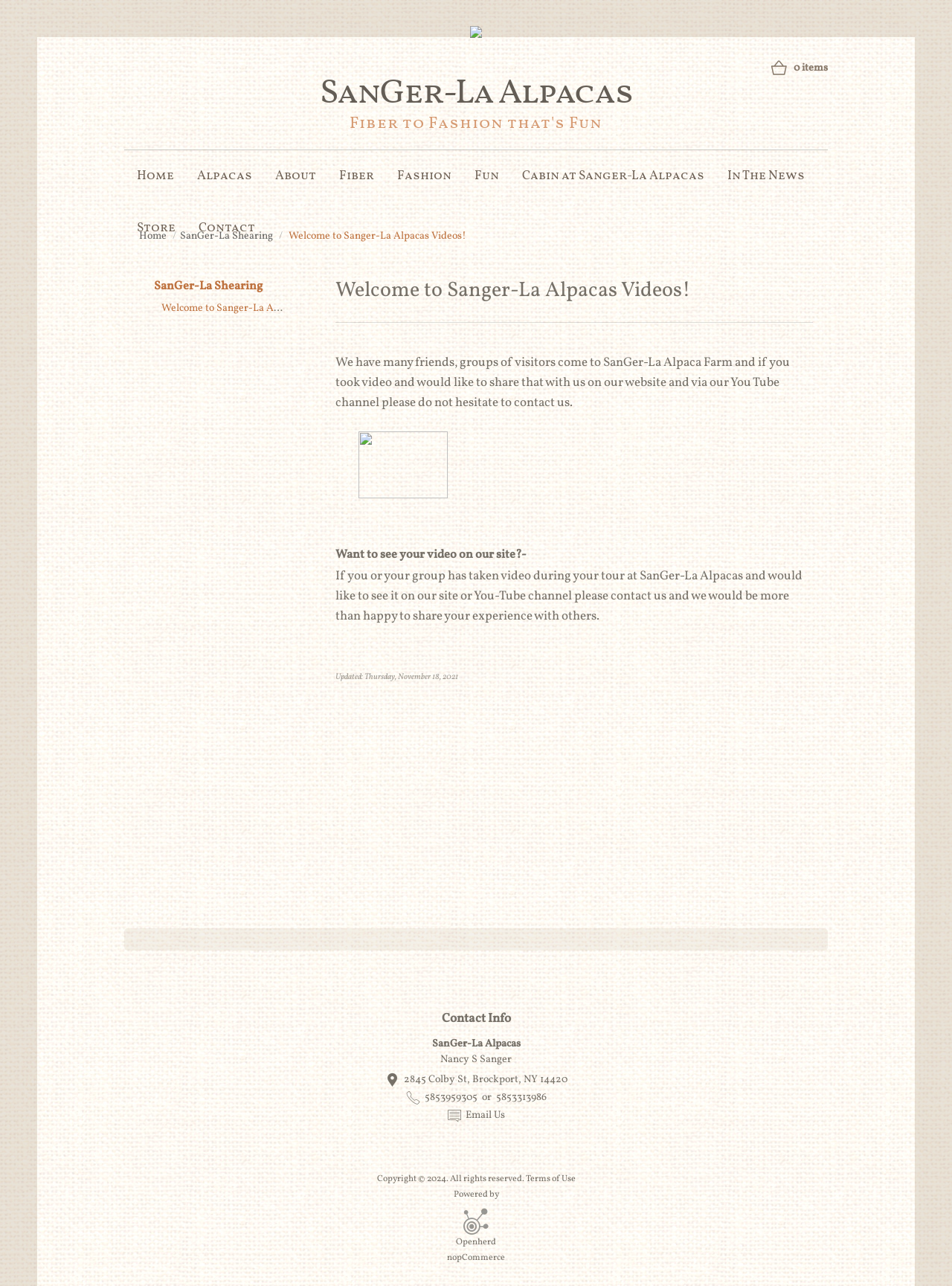Find the bounding box coordinates of the clickable area required to complete the following action: "Click on the 'Home' link".

[0.13, 0.117, 0.194, 0.157]